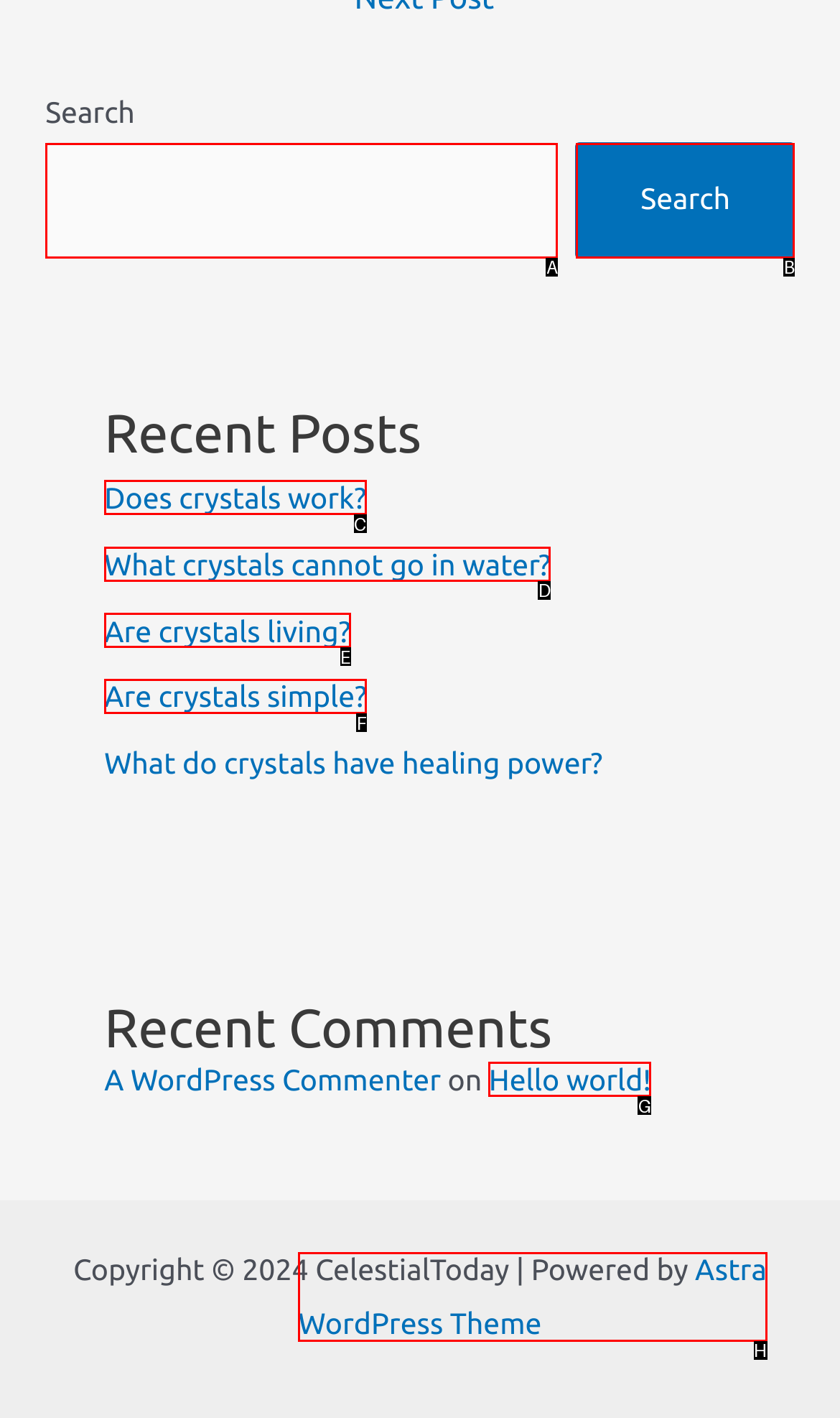Which HTML element should be clicked to complete the task: Learn more about 'Astra WordPress Theme'? Answer with the letter of the corresponding option.

H